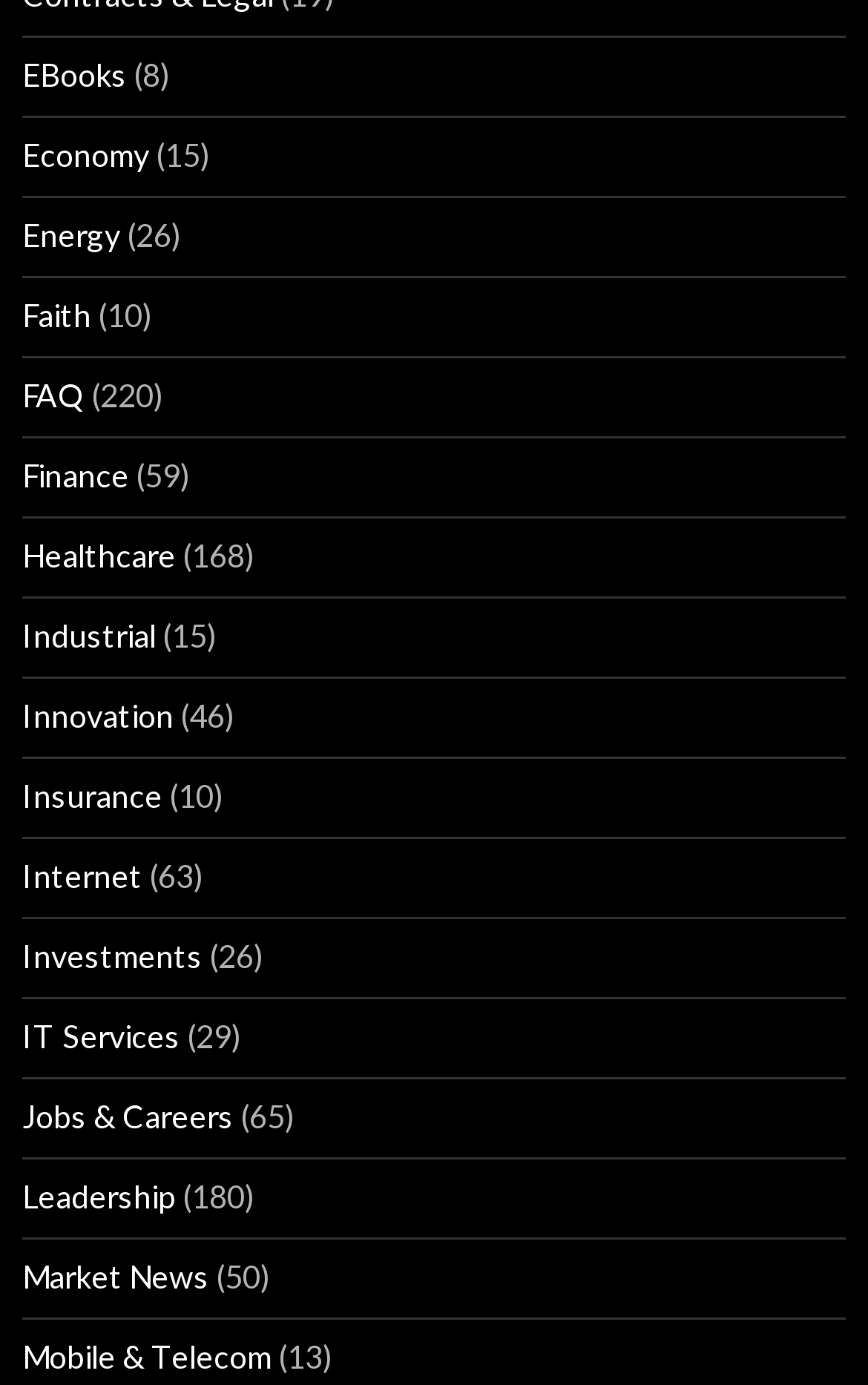How many categories are listed?
Give a single word or phrase as your answer by examining the image.

20